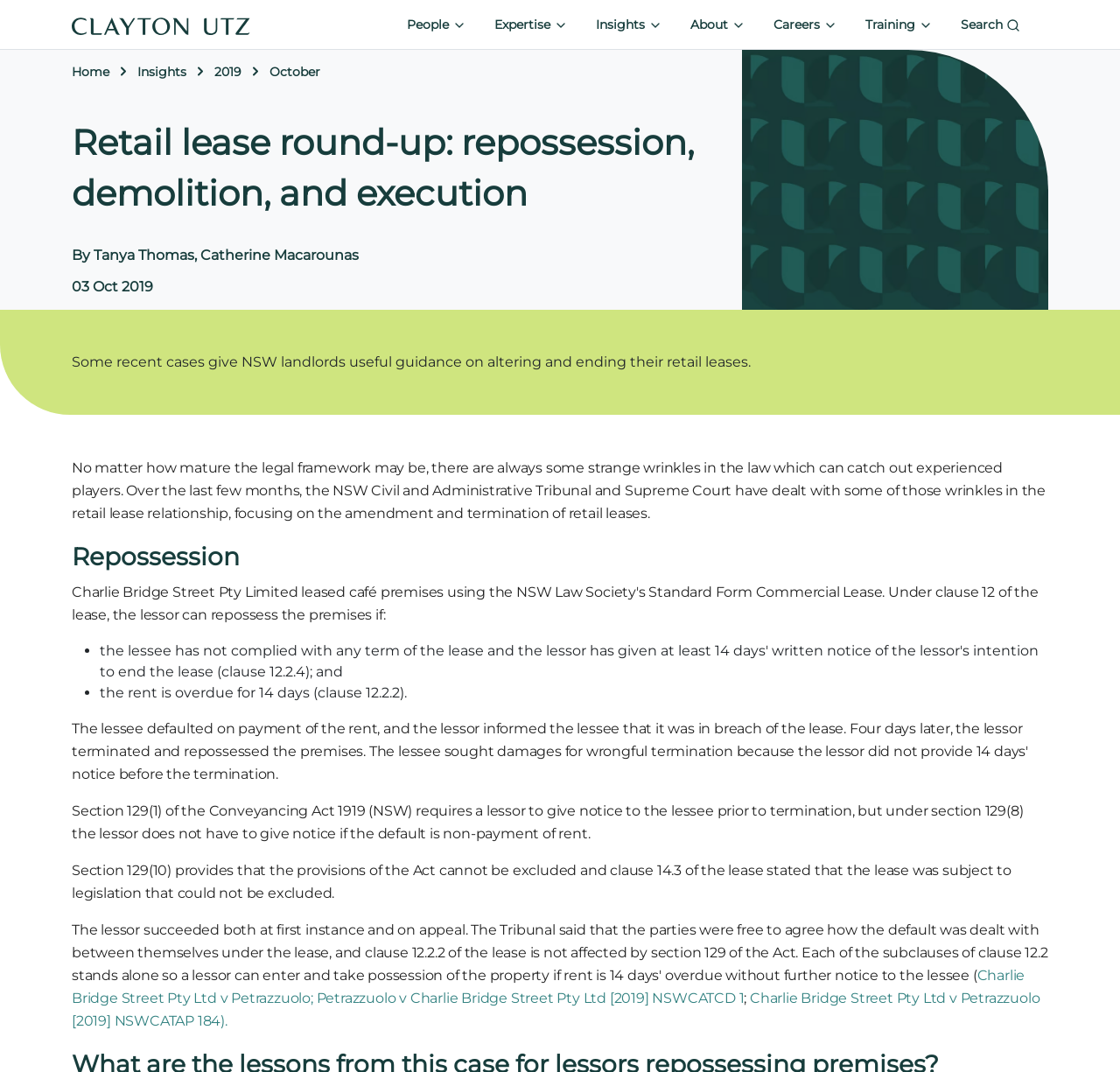What is the date of the article?
Please use the visual content to give a single word or phrase answer.

03 Oct 2019